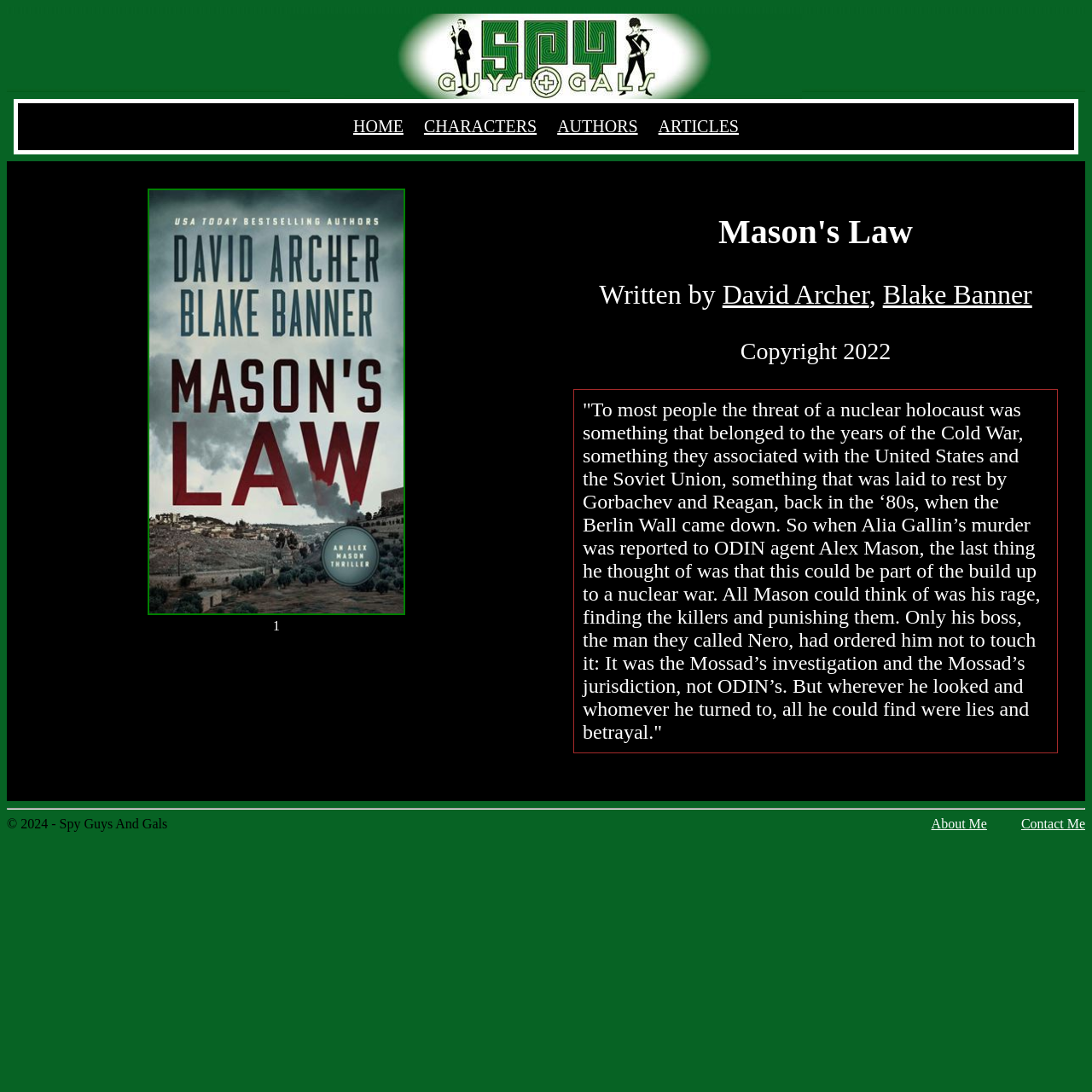Please provide the bounding box coordinates for the element that needs to be clicked to perform the instruction: "go to home page". The coordinates must consist of four float numbers between 0 and 1, formatted as [left, top, right, bottom].

[0.323, 0.107, 0.369, 0.124]